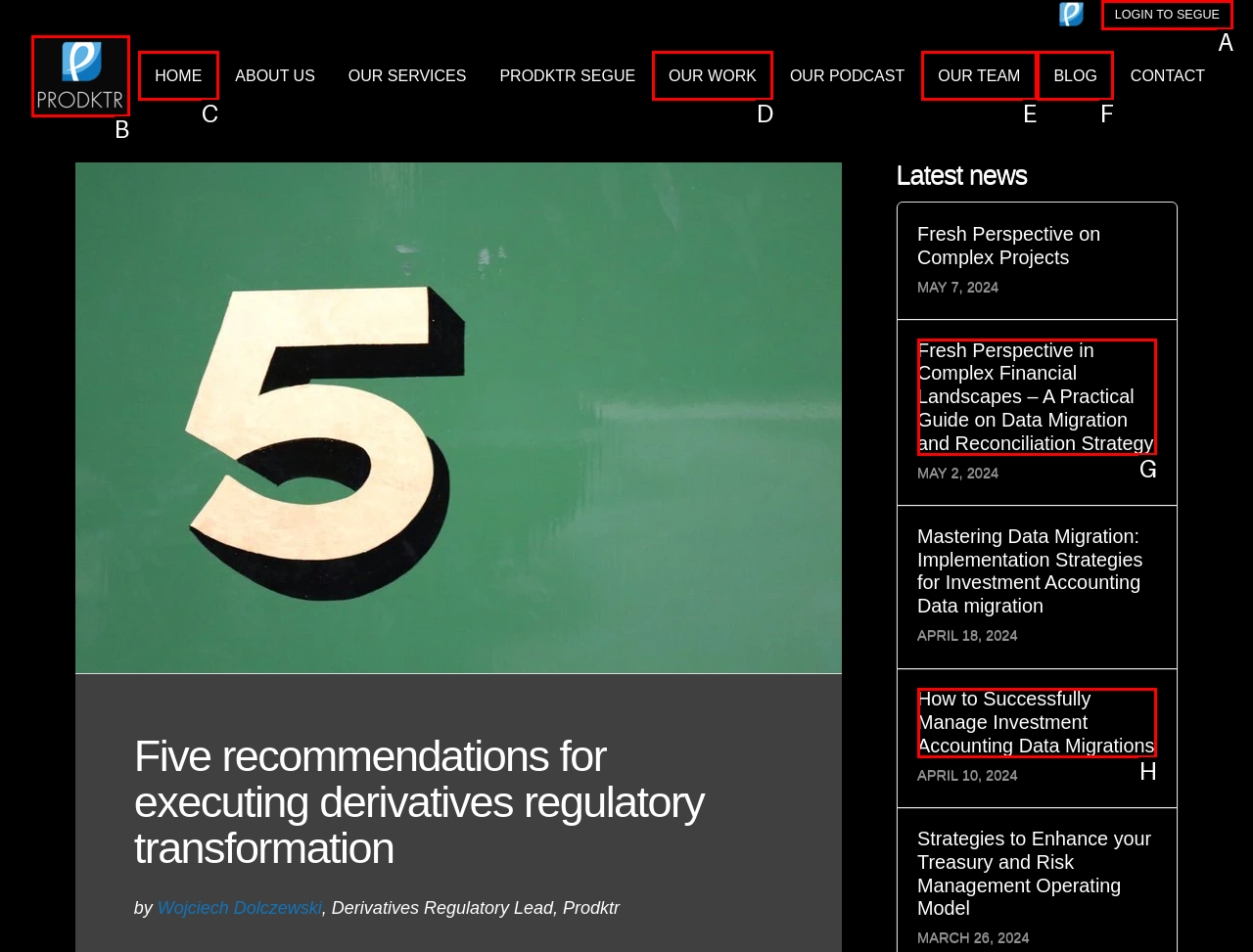For the task: Click on the LOGIN TO SEGUE link, identify the HTML element to click.
Provide the letter corresponding to the right choice from the given options.

A